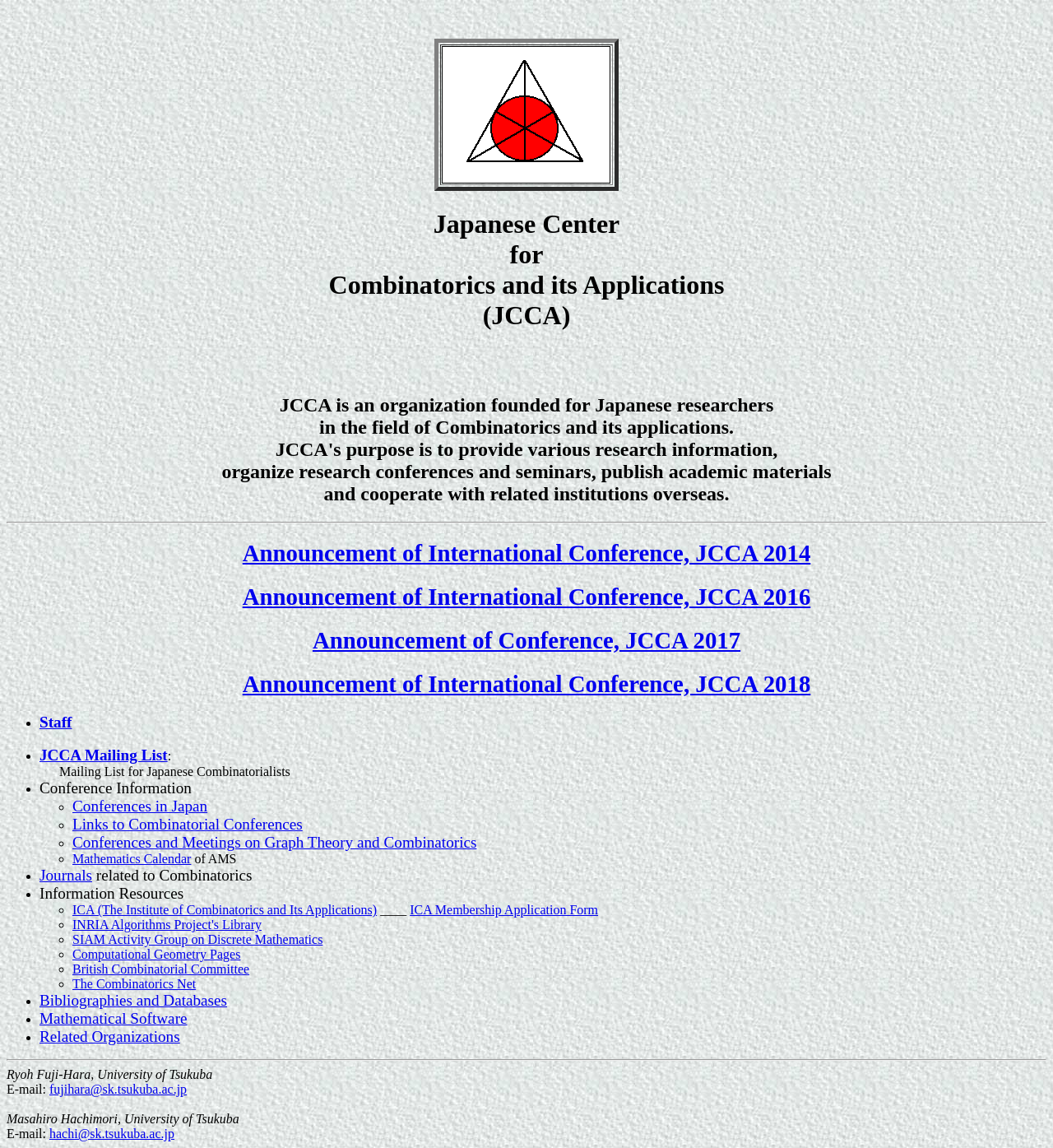Predict the bounding box coordinates for the UI element described as: "Announcement of Conference, JCCA 2017". The coordinates should be four float numbers between 0 and 1, presented as [left, top, right, bottom].

[0.297, 0.546, 0.703, 0.569]